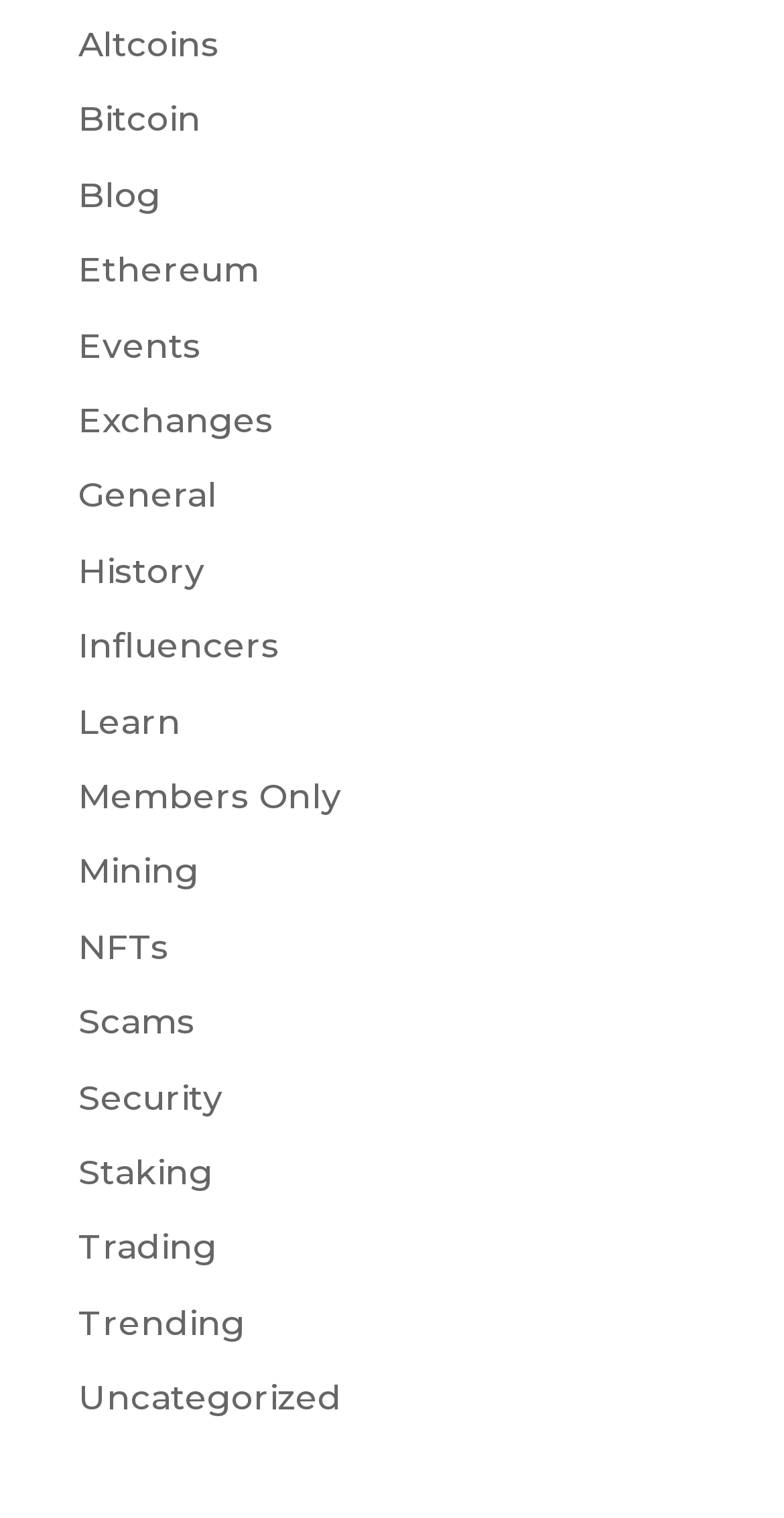What is the last category listed on the webpage?
Based on the content of the image, thoroughly explain and answer the question.

I looked at the list of links on the webpage and found that the last link is 'Uncategorized', which is the 20th category.